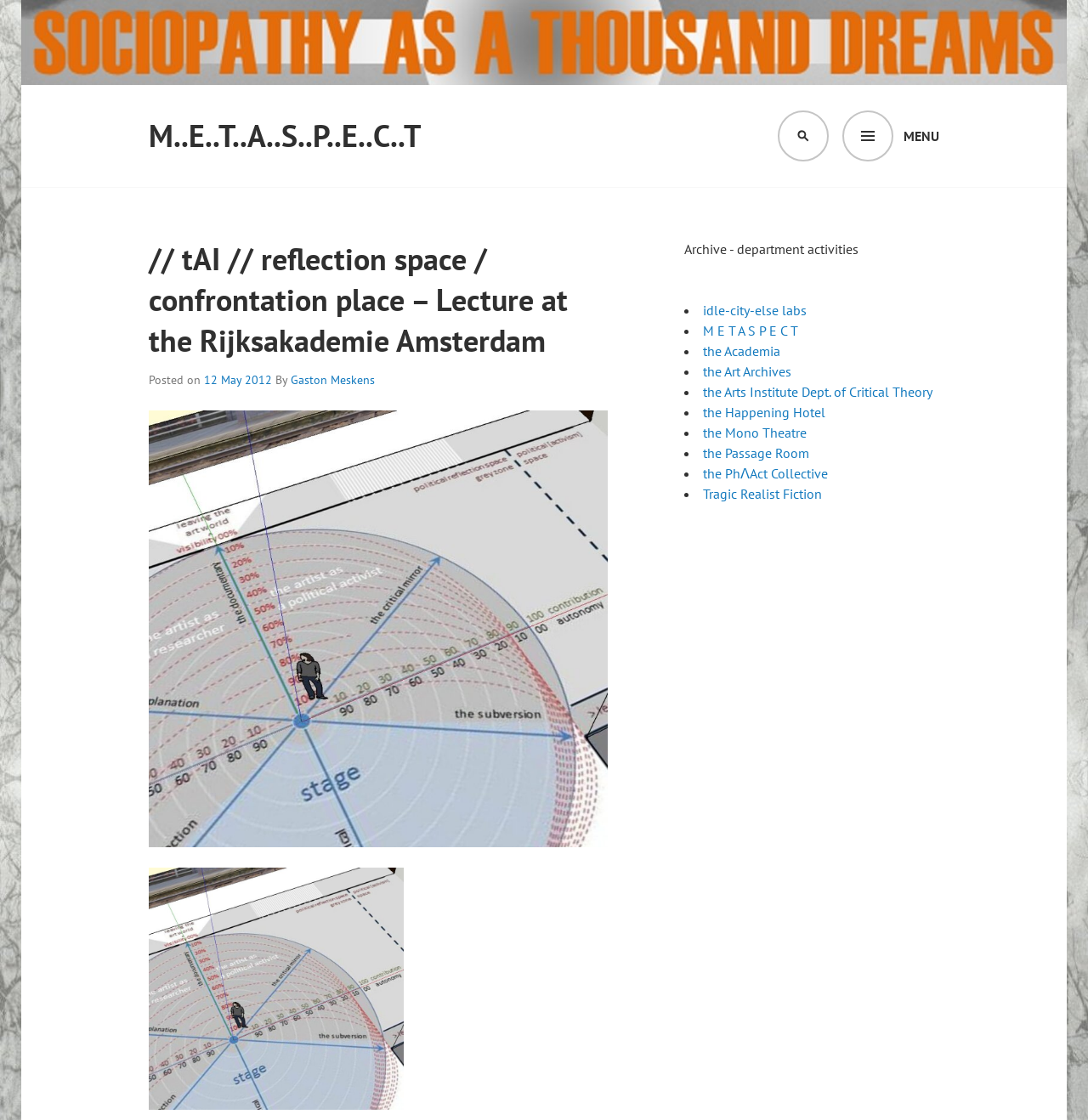Please determine the bounding box coordinates of the element to click on in order to accomplish the following task: "View the lecture details". Ensure the coordinates are four float numbers ranging from 0 to 1, i.e., [left, top, right, bottom].

[0.137, 0.213, 0.559, 0.322]